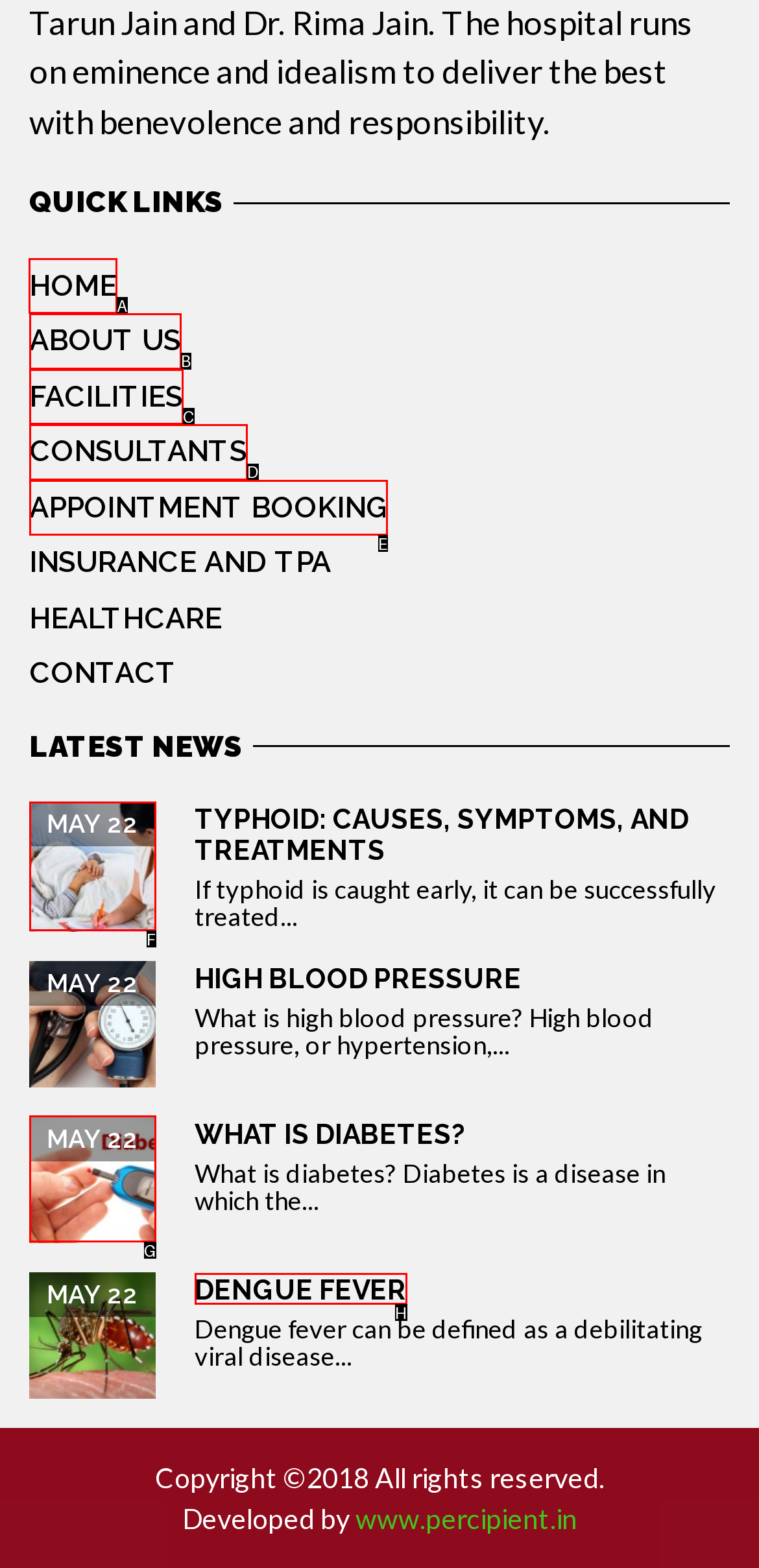Determine which UI element you should click to perform the task: Click on the HOME link
Provide the letter of the correct option from the given choices directly.

A